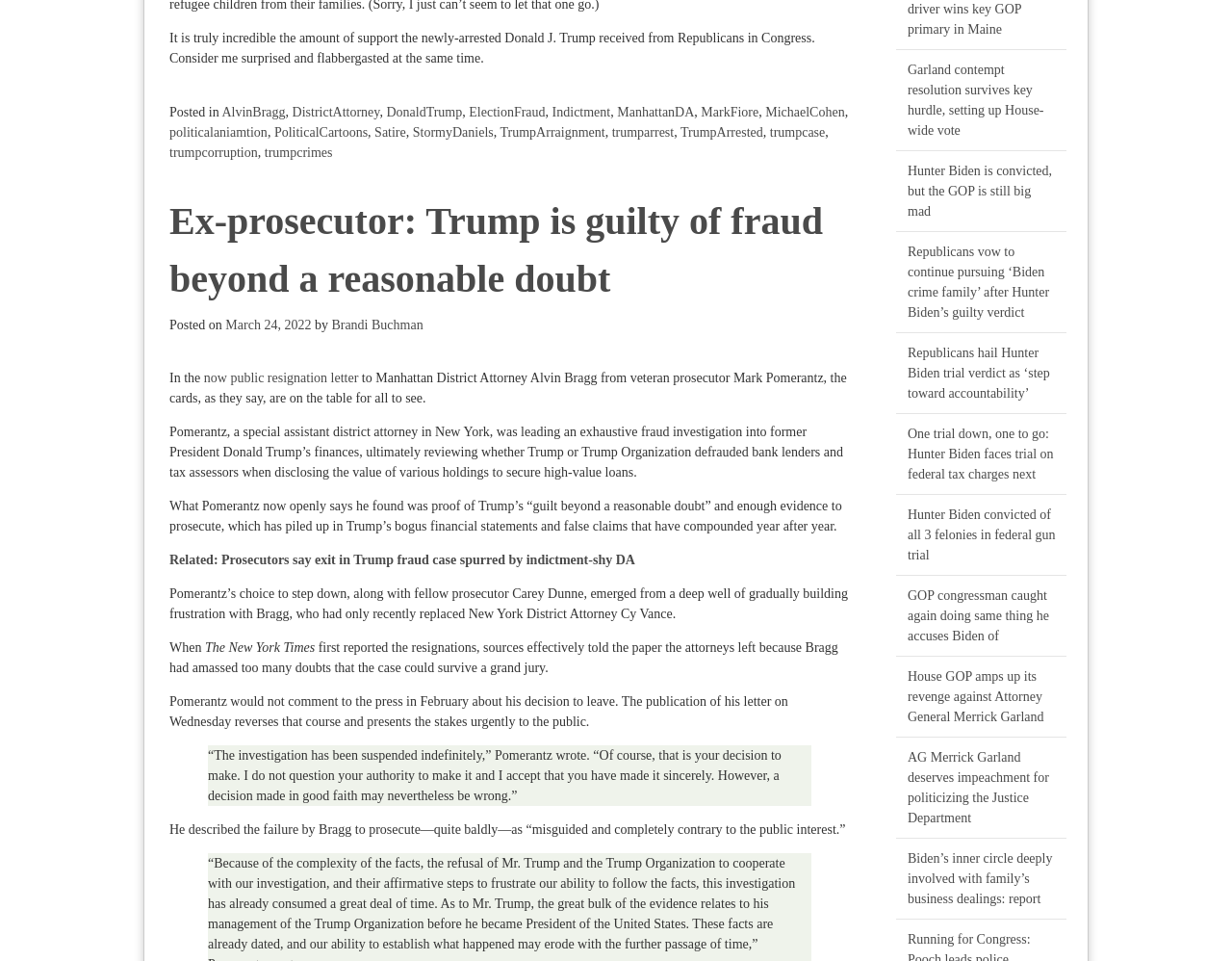Please specify the bounding box coordinates in the format (top-left x, top-left y, bottom-right x, bottom-right y), with all values as floating point numbers between 0 and 1. Identify the bounding box of the UI element described by: Indictment

[0.448, 0.11, 0.495, 0.125]